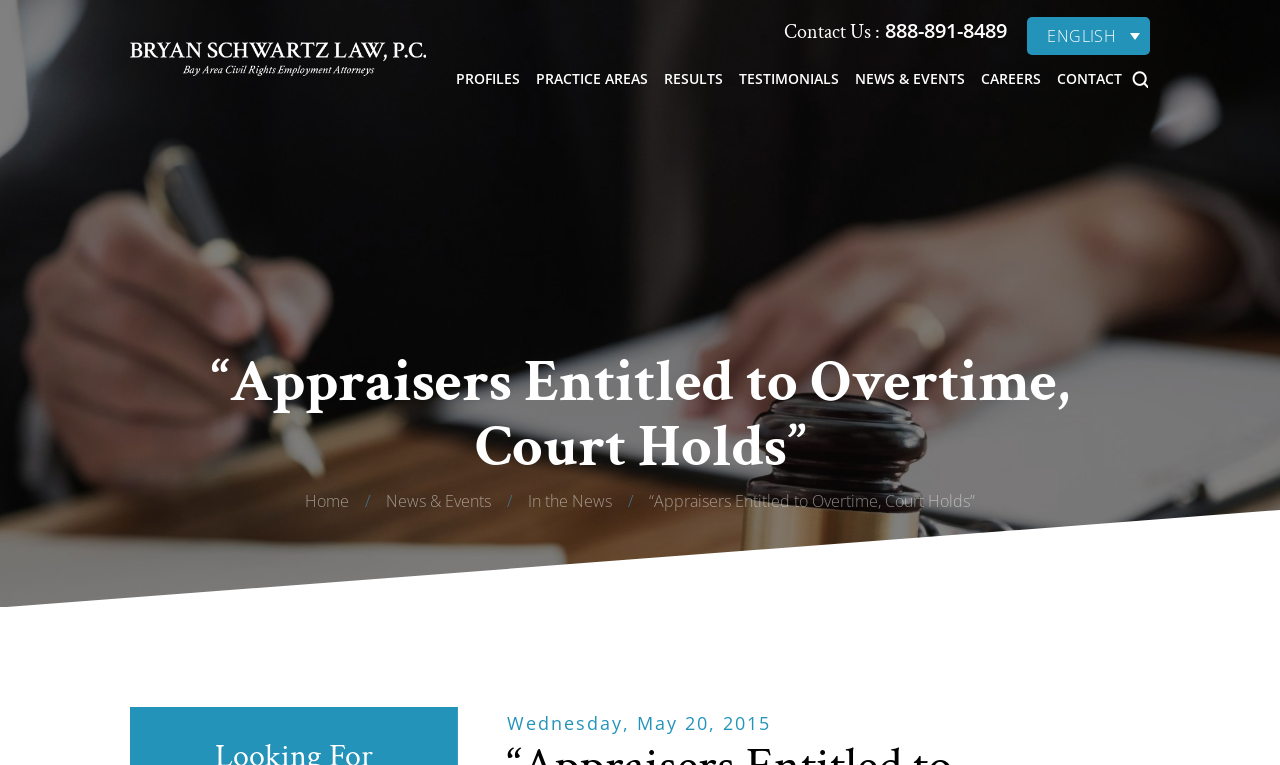Locate the bounding box coordinates of the clickable area needed to fulfill the instruction: "Search for something".

[0.898, 0.099, 0.957, 0.166]